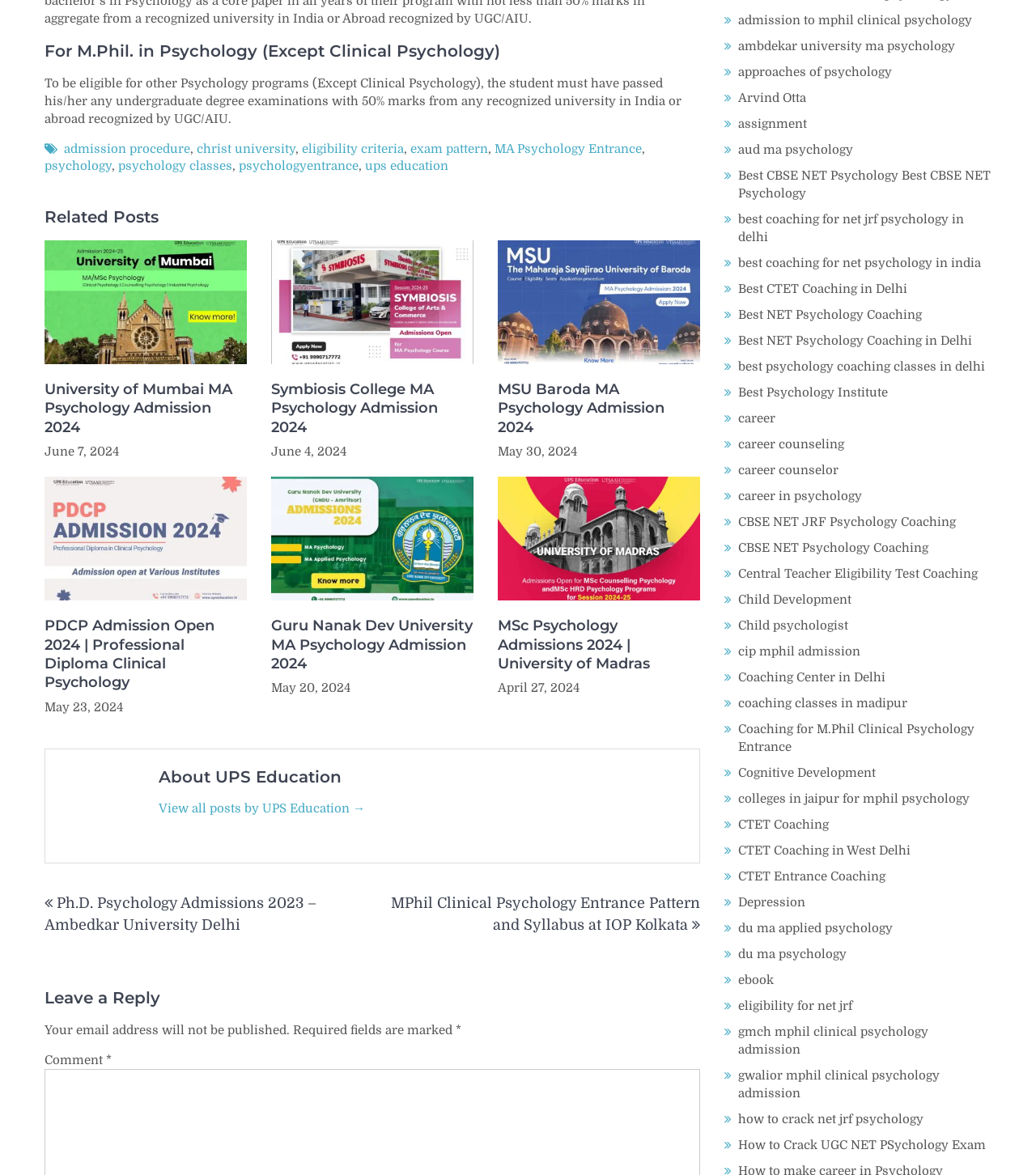Please identify the bounding box coordinates of the area I need to click to accomplish the following instruction: "Click on the 'University of Mumbai MA Psychology Admission' link".

[0.043, 0.204, 0.238, 0.31]